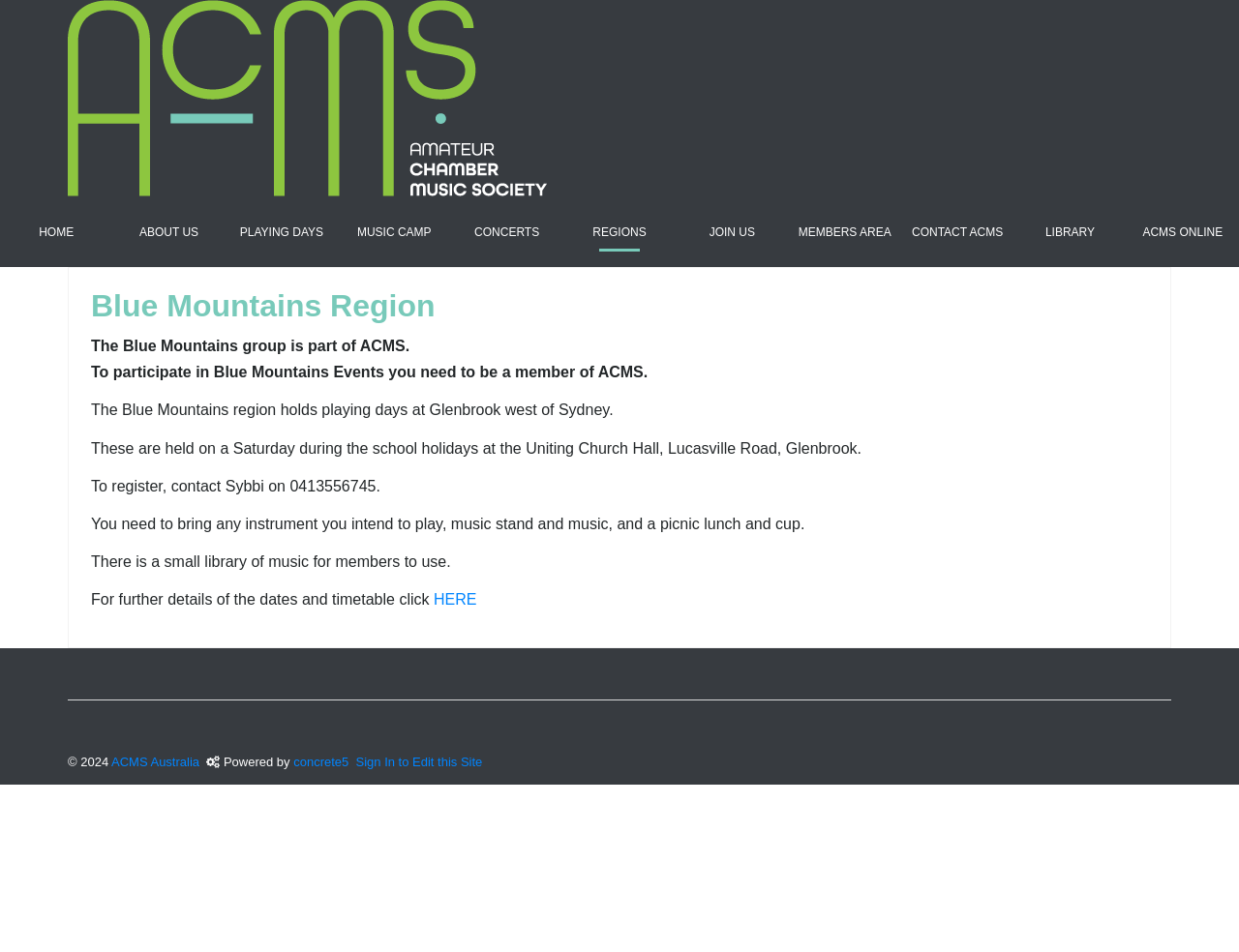Given the description "About Us", provide the bounding box coordinates of the corresponding UI element.

[0.091, 0.227, 0.182, 0.261]